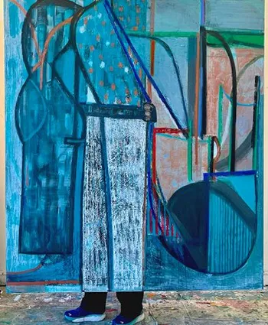Can you look at the image and give a comprehensive answer to the question:
Where is the exhibition featuring Amy Sillman's work located?

According to the caption, the exhibition featuring Amy Sillman's work will take place at Gladstone Gallery's 24th Street location in New York, which implies that the gallery is situated in New York and has a specific address on 24th Street.